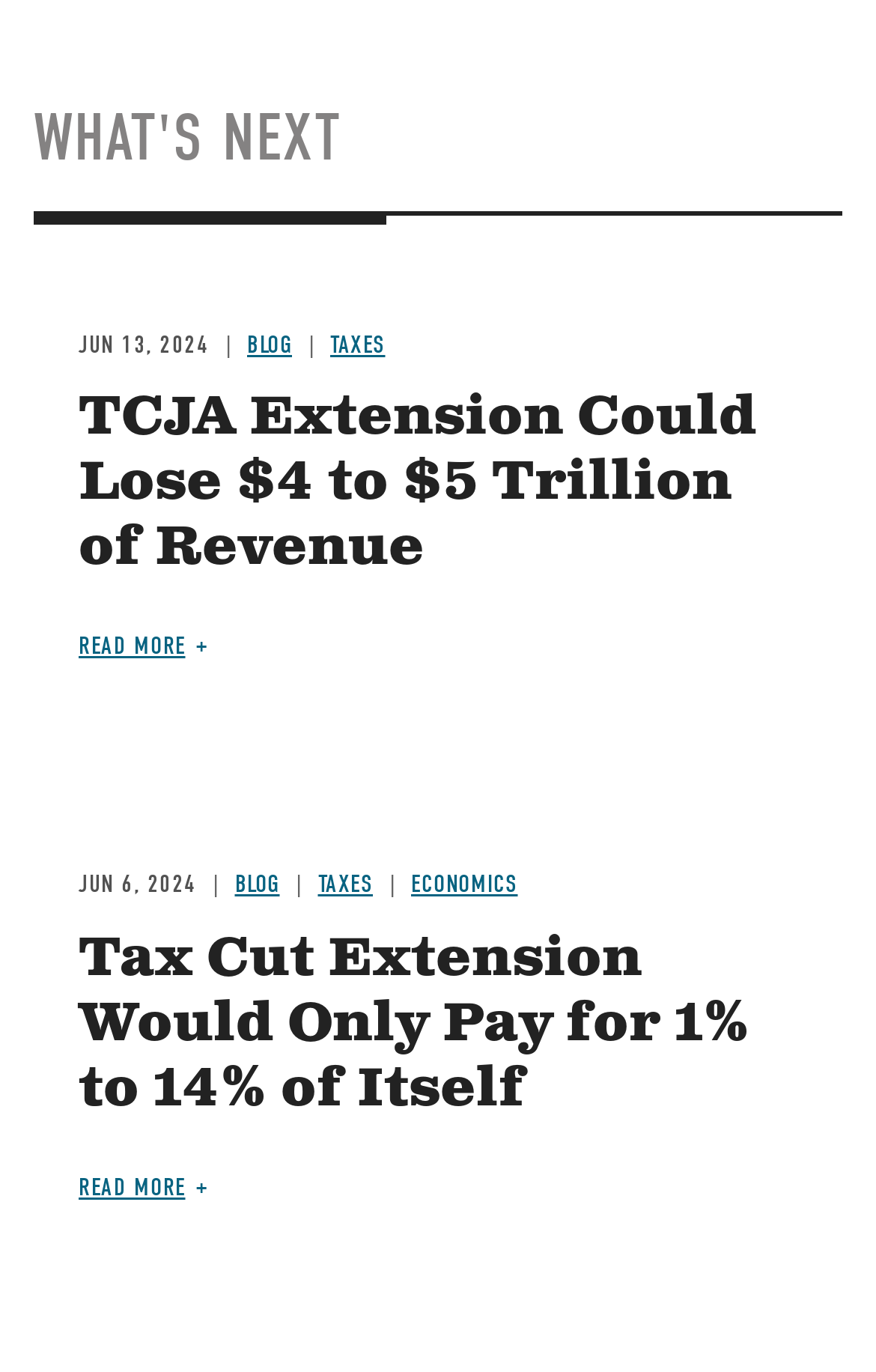What is the category of the second article?
Please provide a comprehensive answer based on the details in the screenshot.

The second article has a link 'ECONOMICS', indicating that the category of the second article is related to economics.